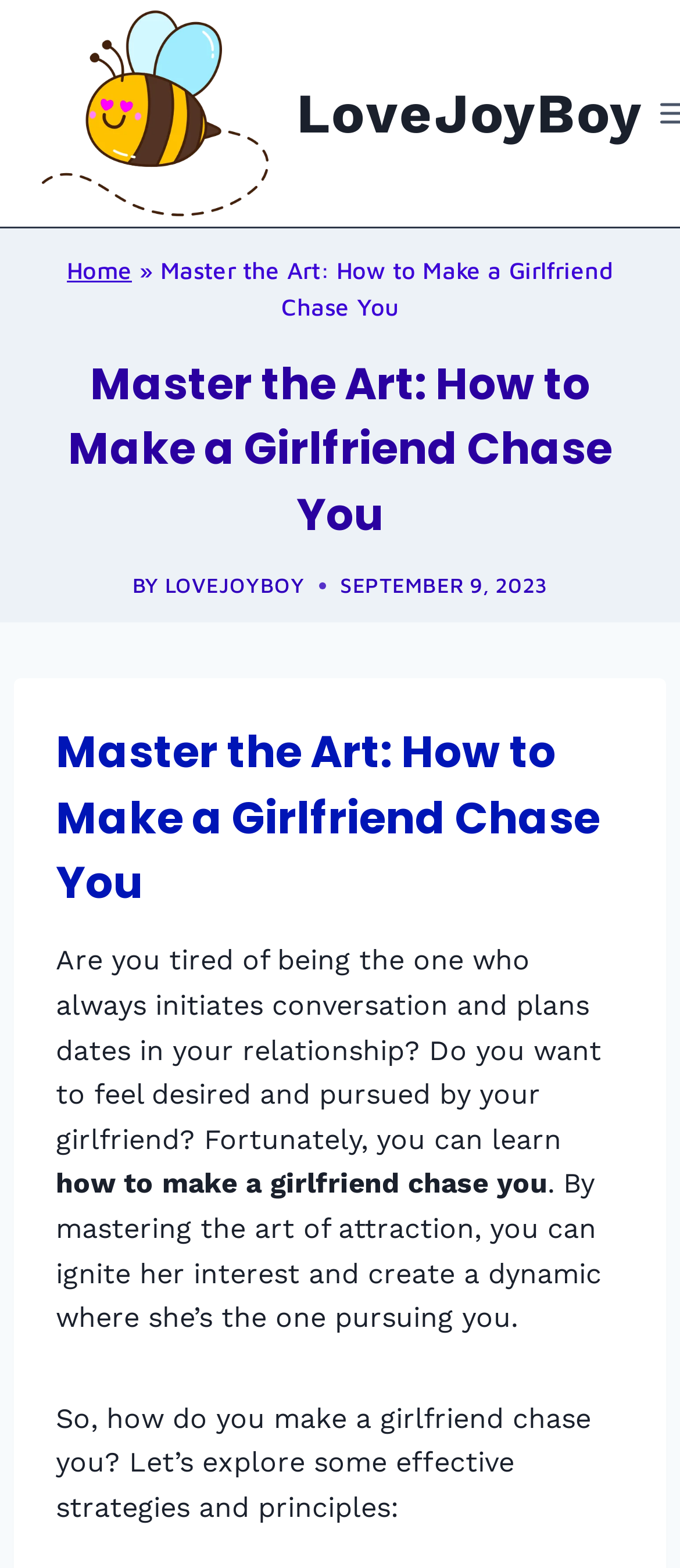Give the bounding box coordinates for this UI element: "lovejoyboy". The coordinates should be four float numbers between 0 and 1, arranged as [left, top, right, bottom].

[0.243, 0.365, 0.449, 0.382]